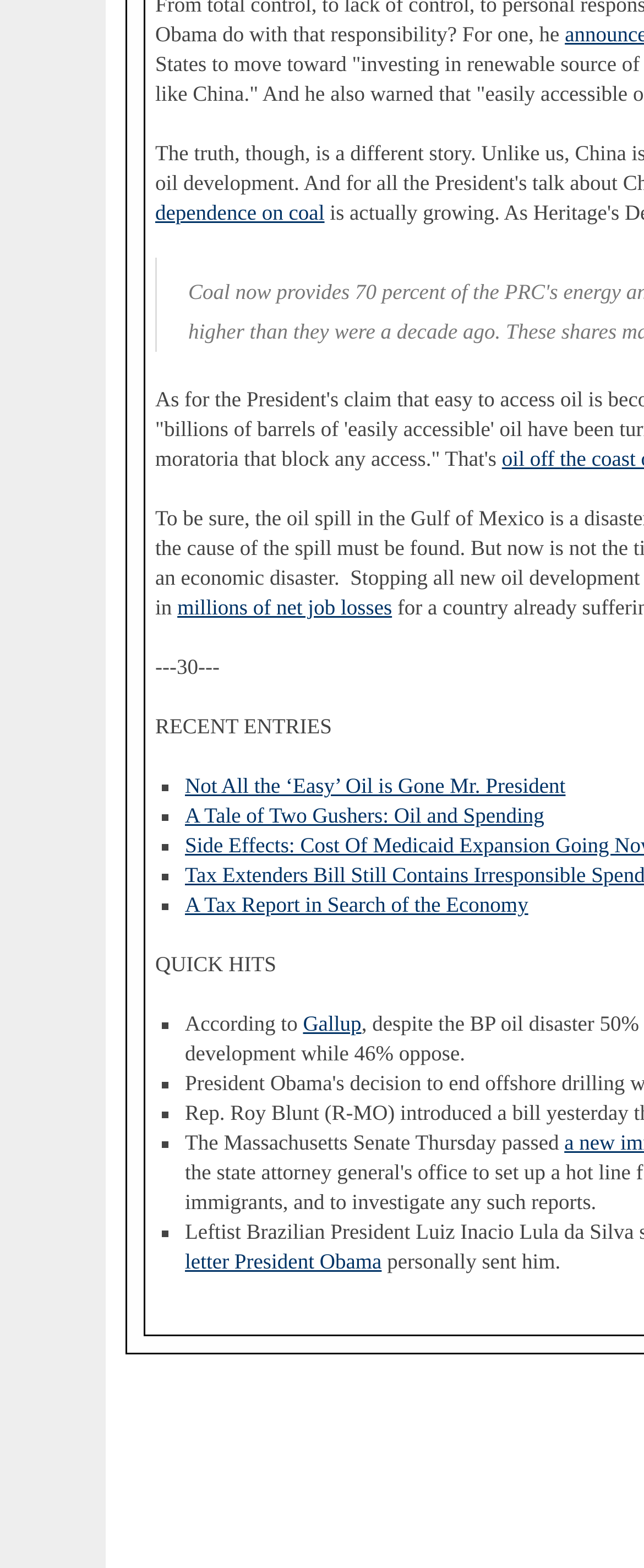Highlight the bounding box of the UI element that corresponds to this description: "millions of net job losses".

[0.275, 0.38, 0.609, 0.395]